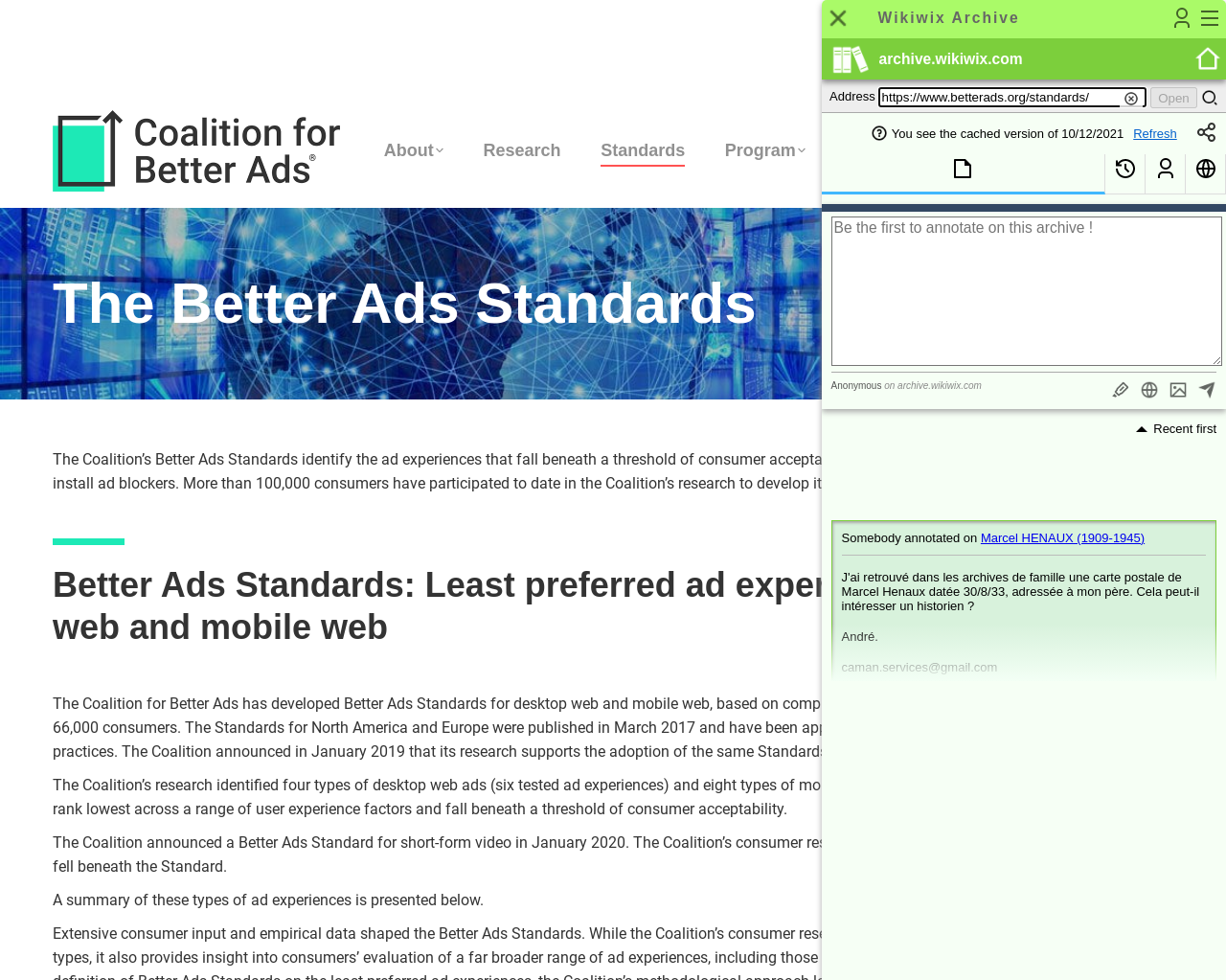Explain the webpage in detail, including its primary components.

The webpage is about the Initial Better Ads Standards by the Coalition for Better Ads. At the top, there is a logo and a navigation menu with several options, including "About", "Research", "Standards", "Program", "Newsroom", and "Contact". Below the navigation menu, there are social media links to Facebook, Twitter, and Google+.

The main content of the webpage is divided into sections. The first section has a heading "The Better Ads Standards" and a paragraph of text explaining the purpose of the standards. The text describes how the standards were developed based on consumer research and identifies the ad experiences that are most likely to drive consumers to install ad blockers.

The next section has a heading "Better Ads Standards: Least preferred ad experiences for desktop web and mobile web" and provides more information about the research behind the standards. There are several paragraphs of text explaining the methodology and results of the research, including the identification of four types of desktop web ads and eight types of mobile web ads that are considered to be least preferred by consumers.

There are also several links and images scattered throughout the webpage, including a link to "convert" and an image of a person. Additionally, there is a section with annotations from users, including comments and links to other pages.

At the bottom of the webpage, there is a separator line, and below that, there are several options for publishing and sharing content, including a button to "Publish" and an image to "Publish an image". There is also a section with recent annotations and a link to "Show all annotations for this page".

Overall, the webpage is focused on providing information about the Better Ads Standards and the research behind them, as well as allowing users to engage with the content through annotations and sharing.